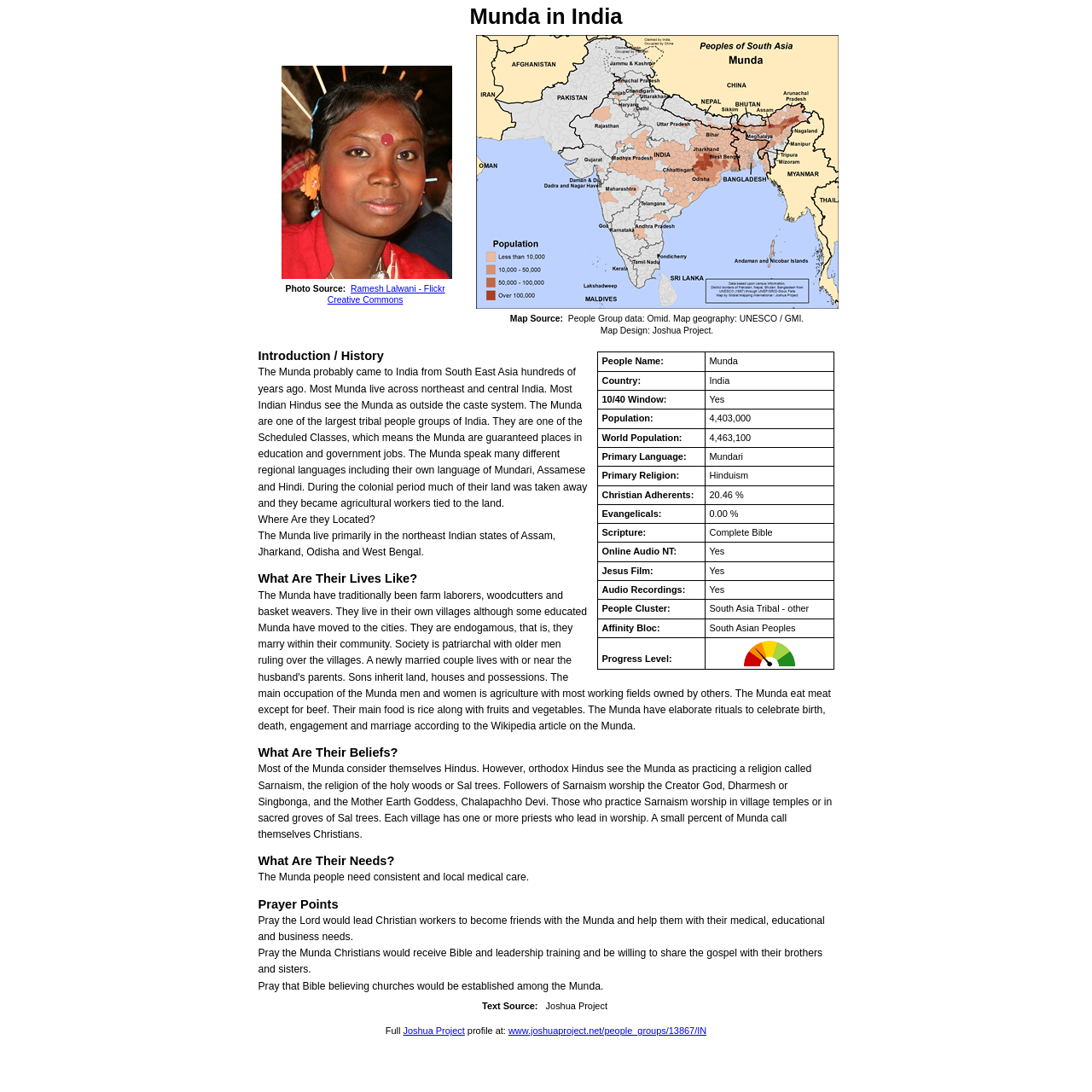What is the name of the people group?
Using the visual information from the image, give a one-word or short-phrase answer.

Munda